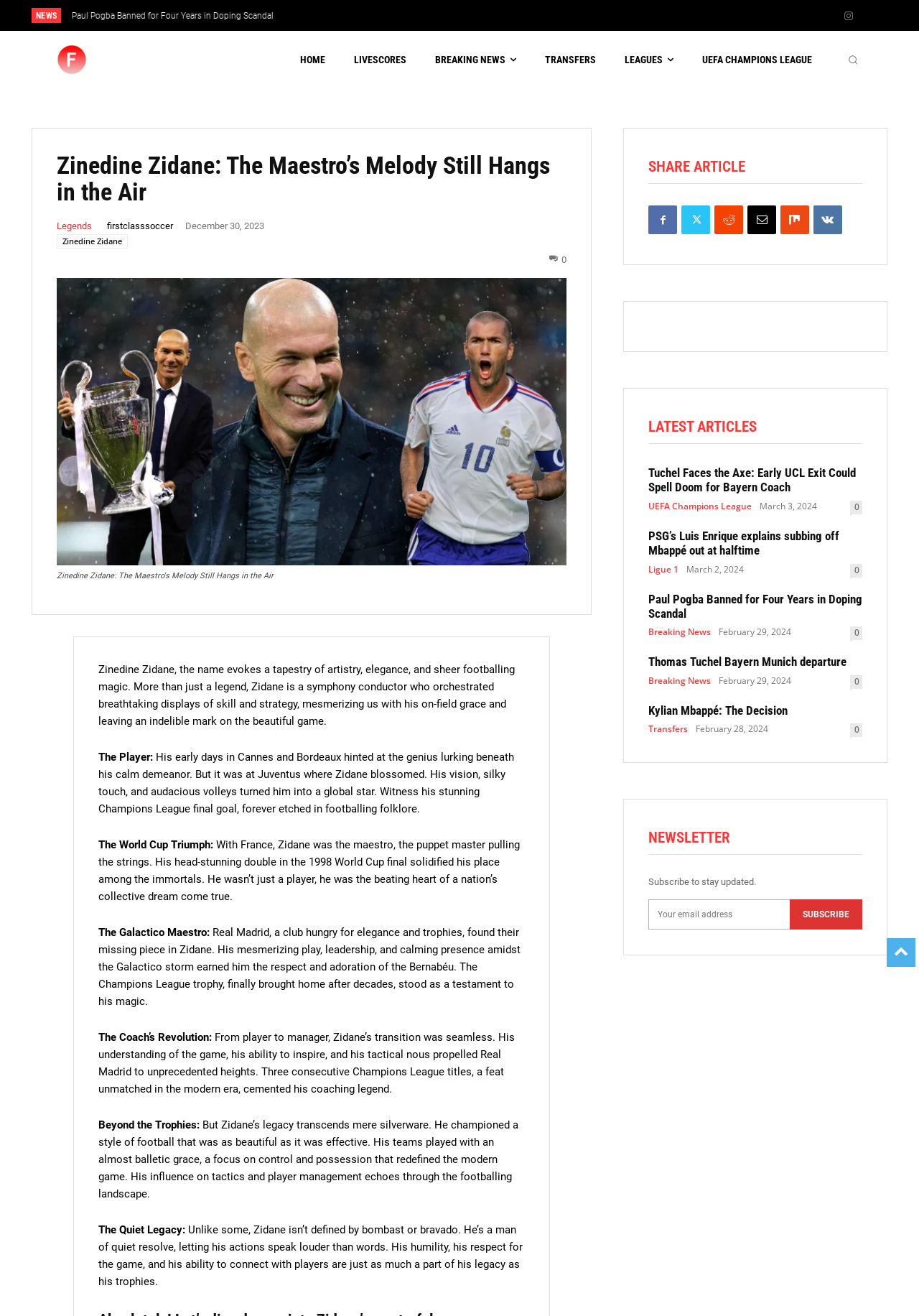Find the bounding box coordinates of the element you need to click on to perform this action: 'Click on the 'LATEST ARTICLES' section'. The coordinates should be represented by four float values between 0 and 1, in the format [left, top, right, bottom].

[0.705, 0.319, 0.823, 0.33]